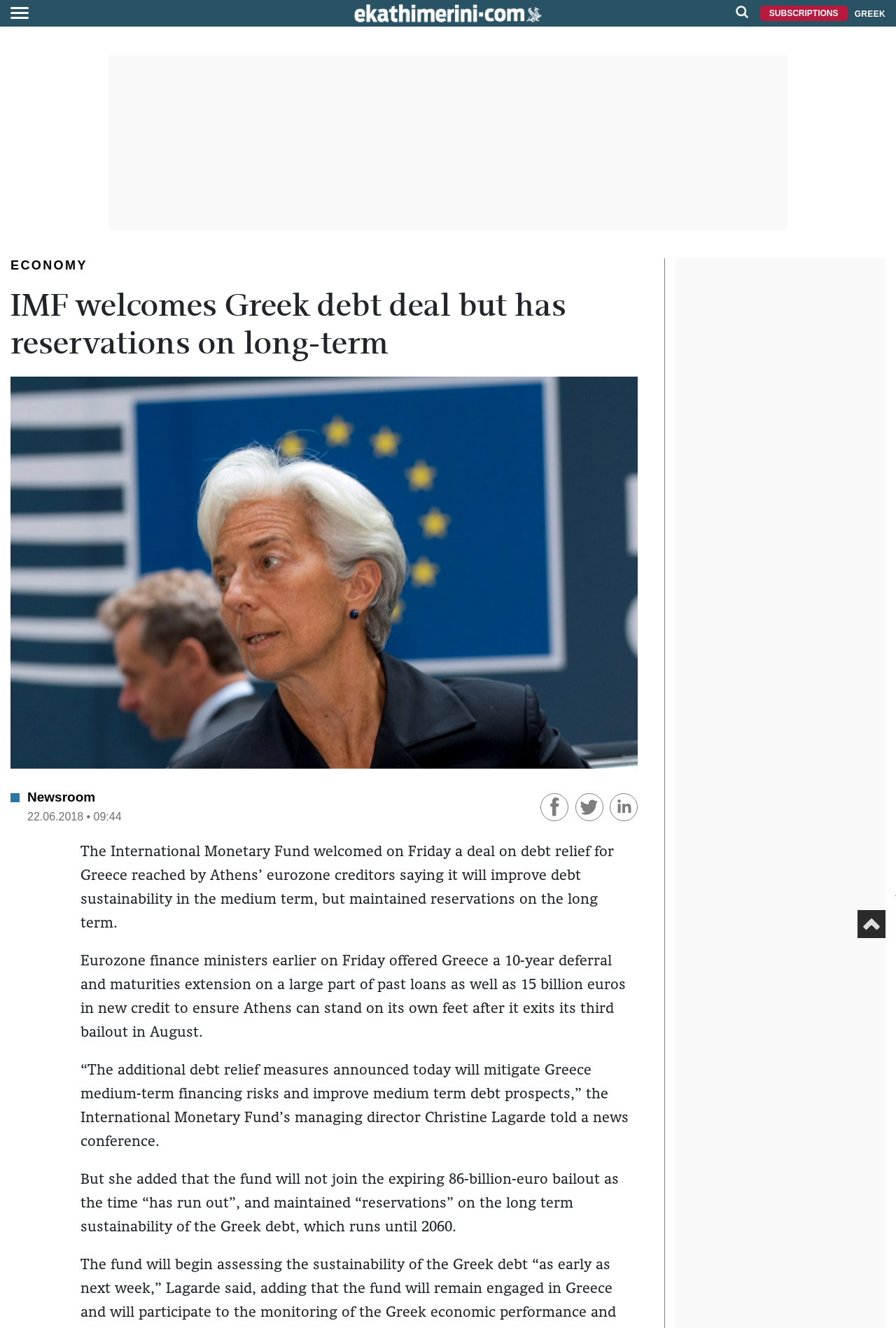Please examine the image and answer the question with a detailed explanation:
Who is the managing director of the International Monetary Fund?

According to the article, Christine Lagarde is the managing director of the International Monetary Fund, as mentioned in the quote from her in the article.